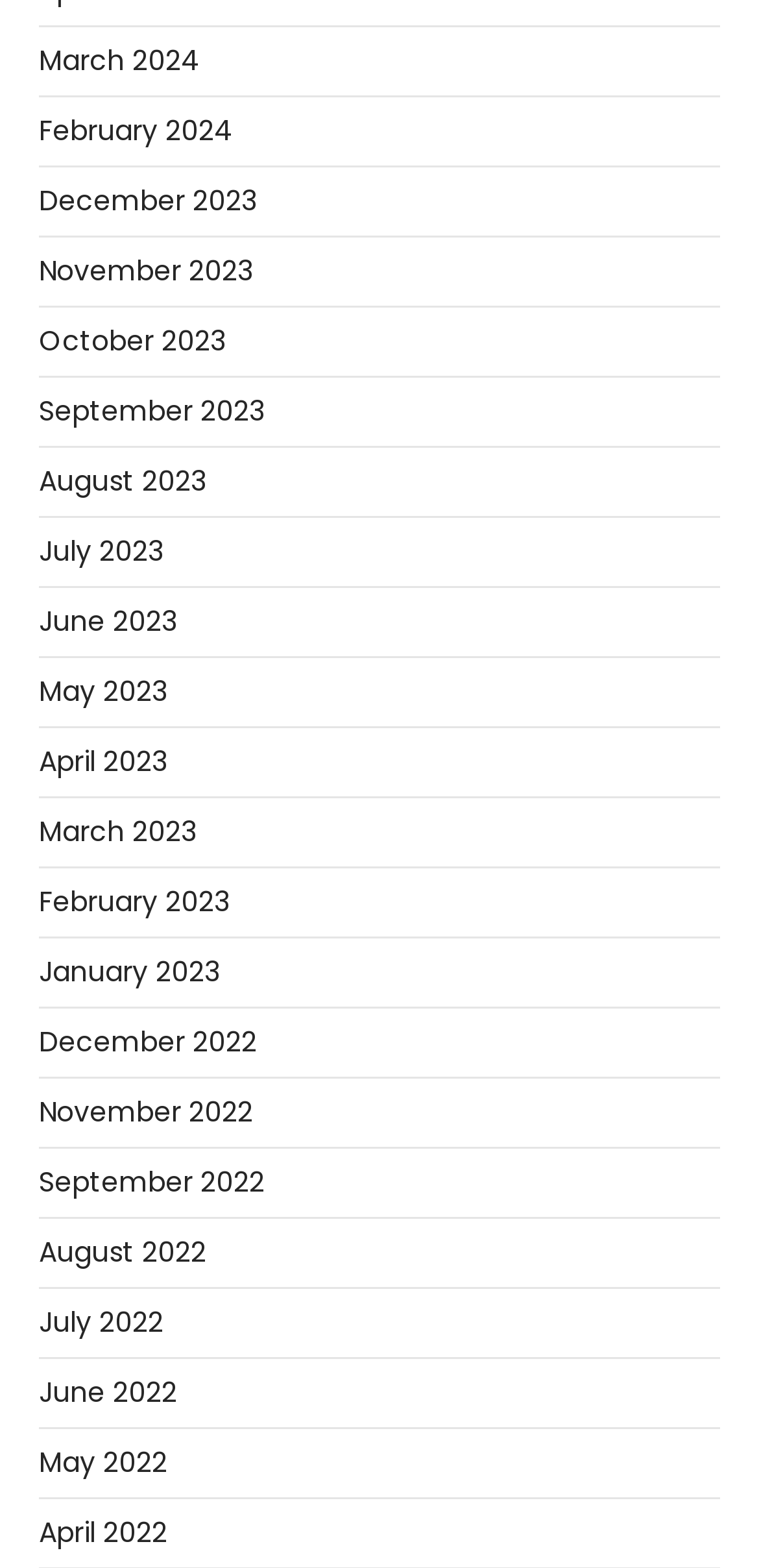Please identify the bounding box coordinates of the area that needs to be clicked to fulfill the following instruction: "check August 2022."

[0.051, 0.786, 0.272, 0.811]